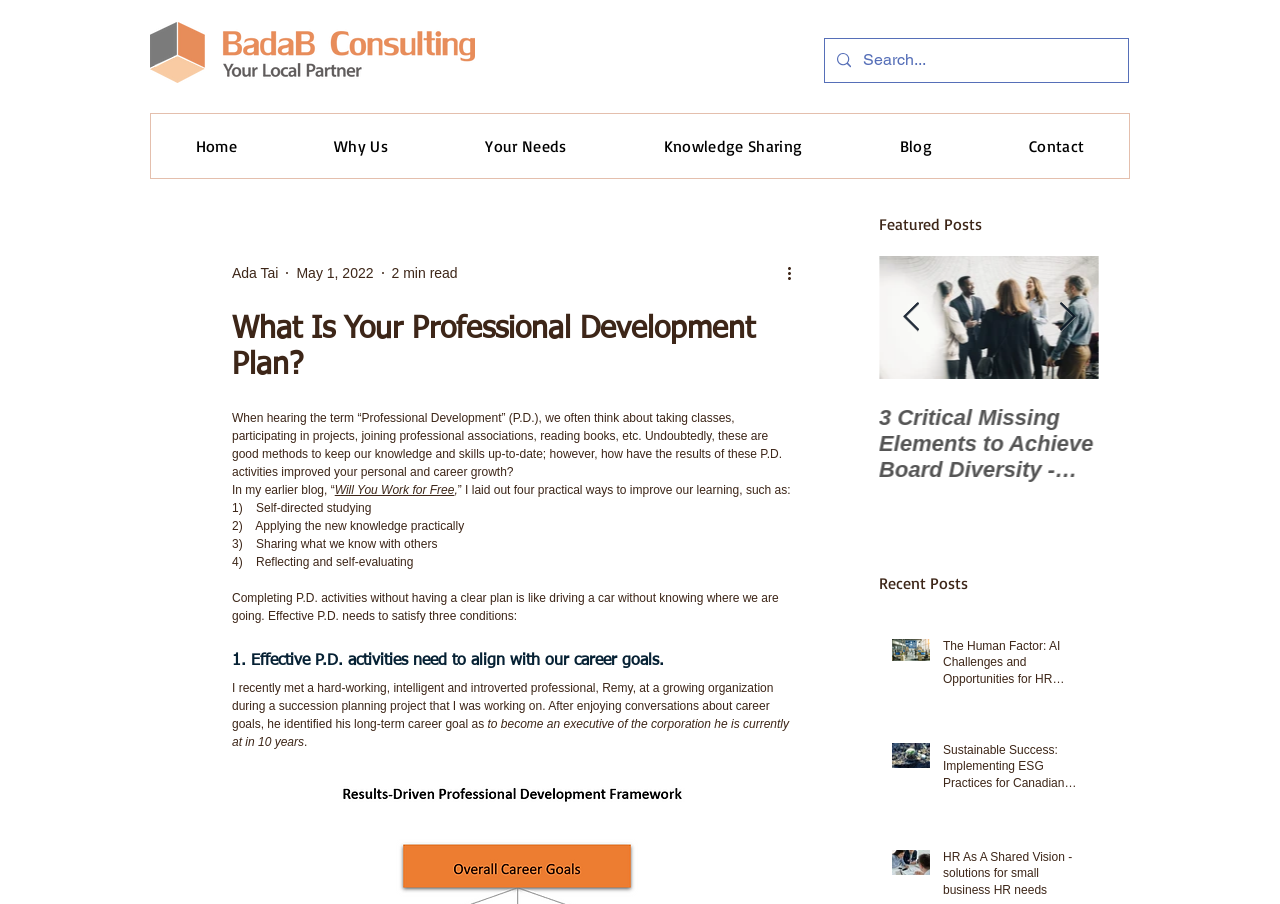What is the topic of the blog post?
Refer to the image and give a detailed answer to the query.

The topic of the blog post can be inferred from the title and the content of the post. The title is 'What Is Your Professional Development Plan?' and the post discusses the importance of having a clear plan for professional development.